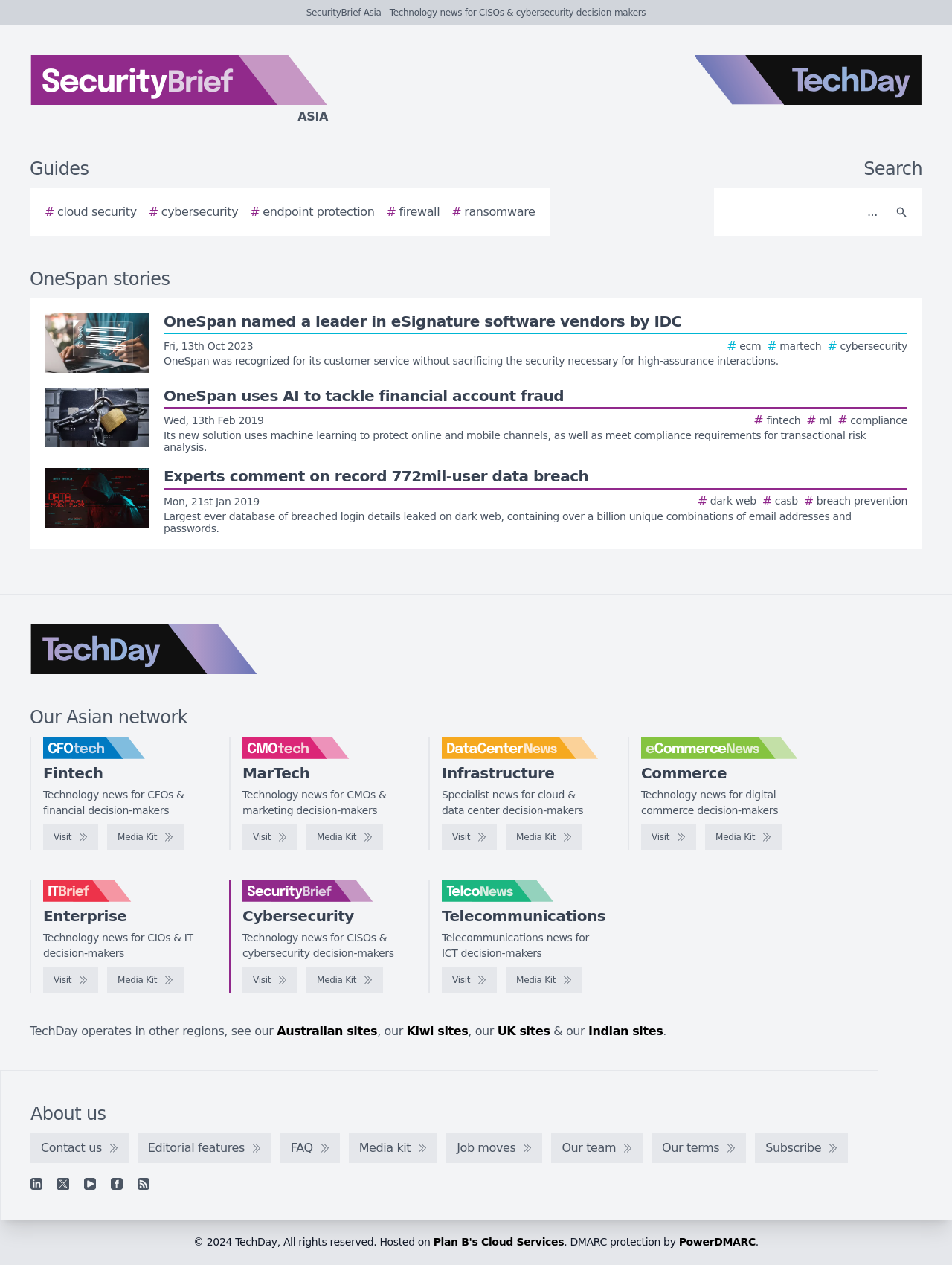Respond to the question below with a single word or phrase:
How many logos are displayed on this webpage?

9